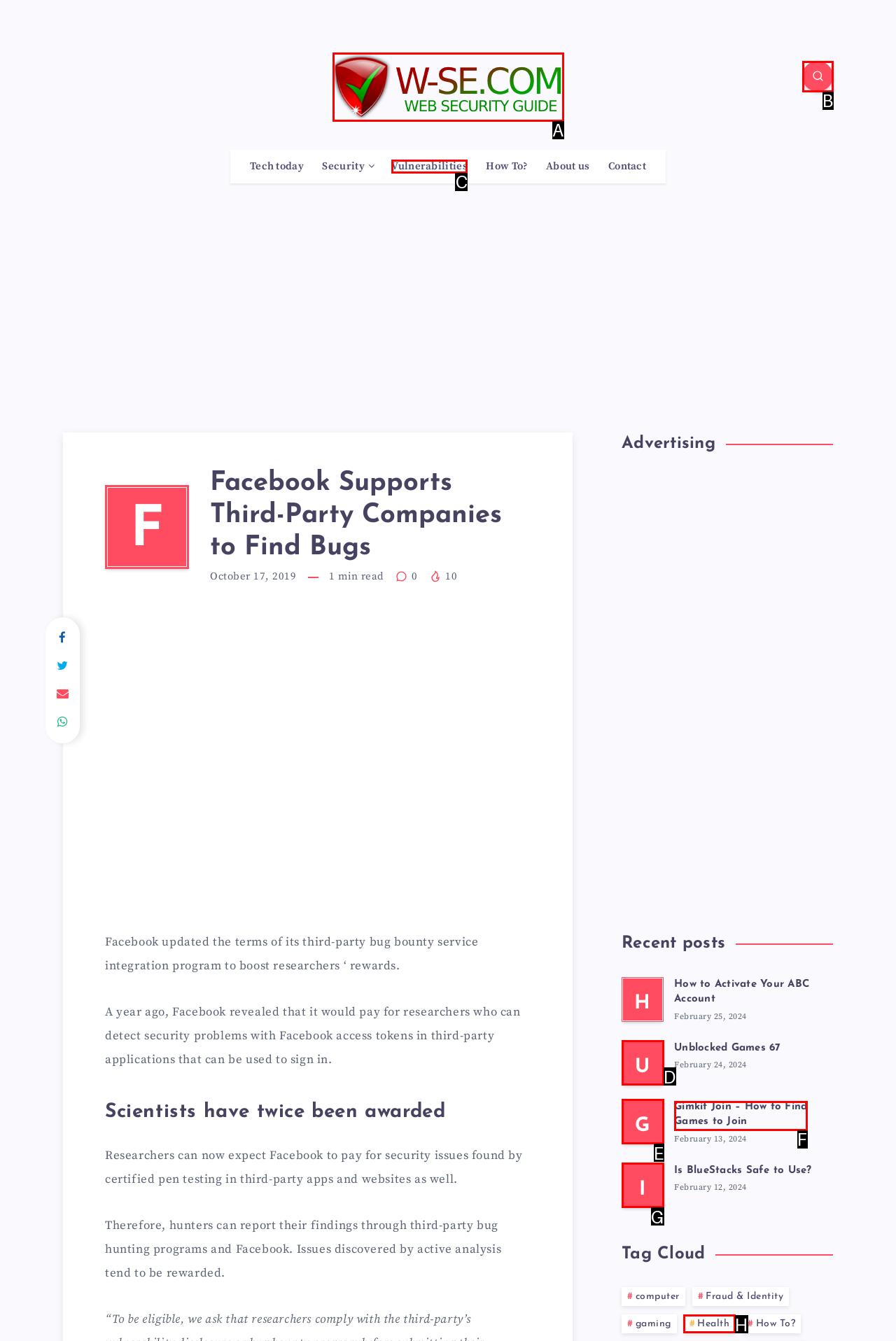Select the letter that corresponds to the description: alt="W-SE (Web – SEcurity)". Provide your answer using the option's letter.

A